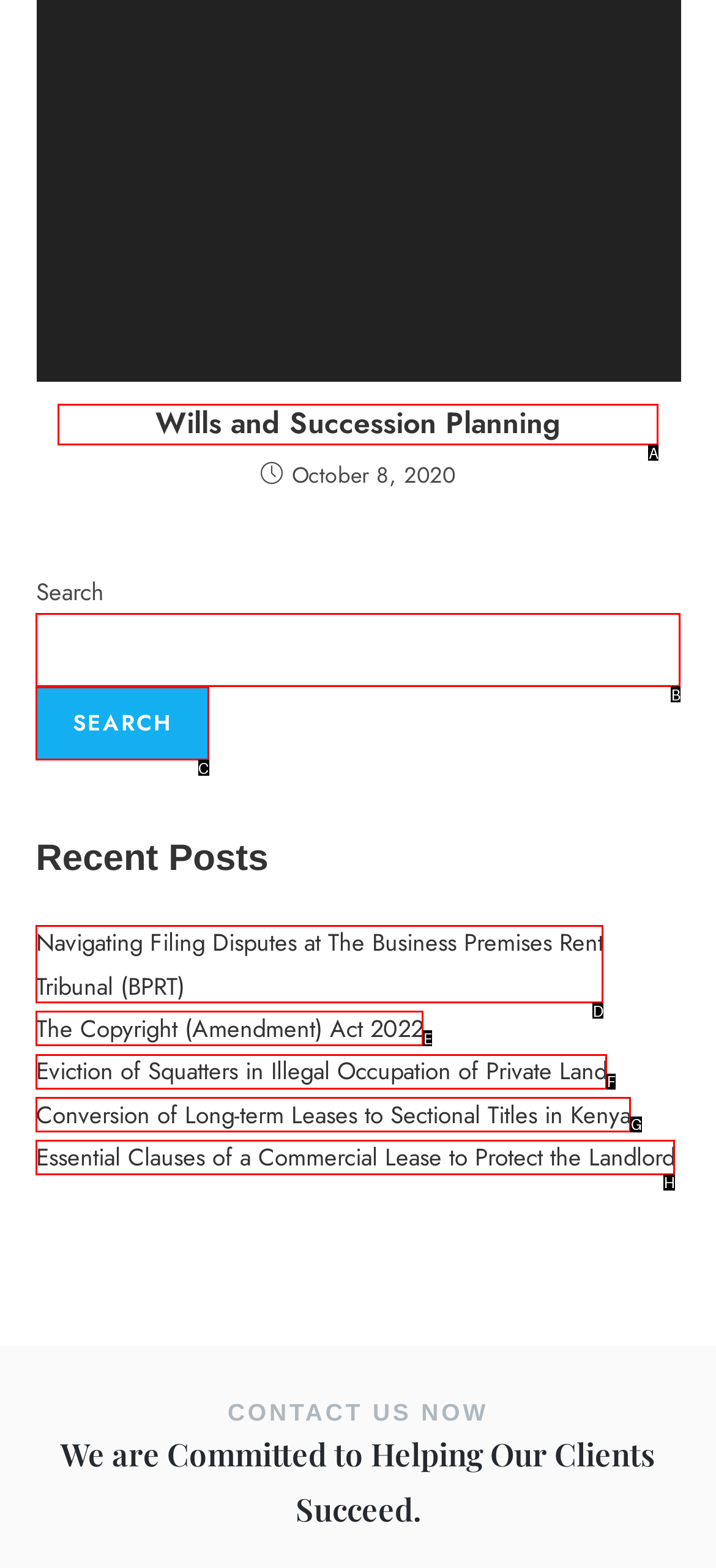Find the option that matches this description: The Copyright (Amendment) Act 2022
Provide the corresponding letter directly.

E